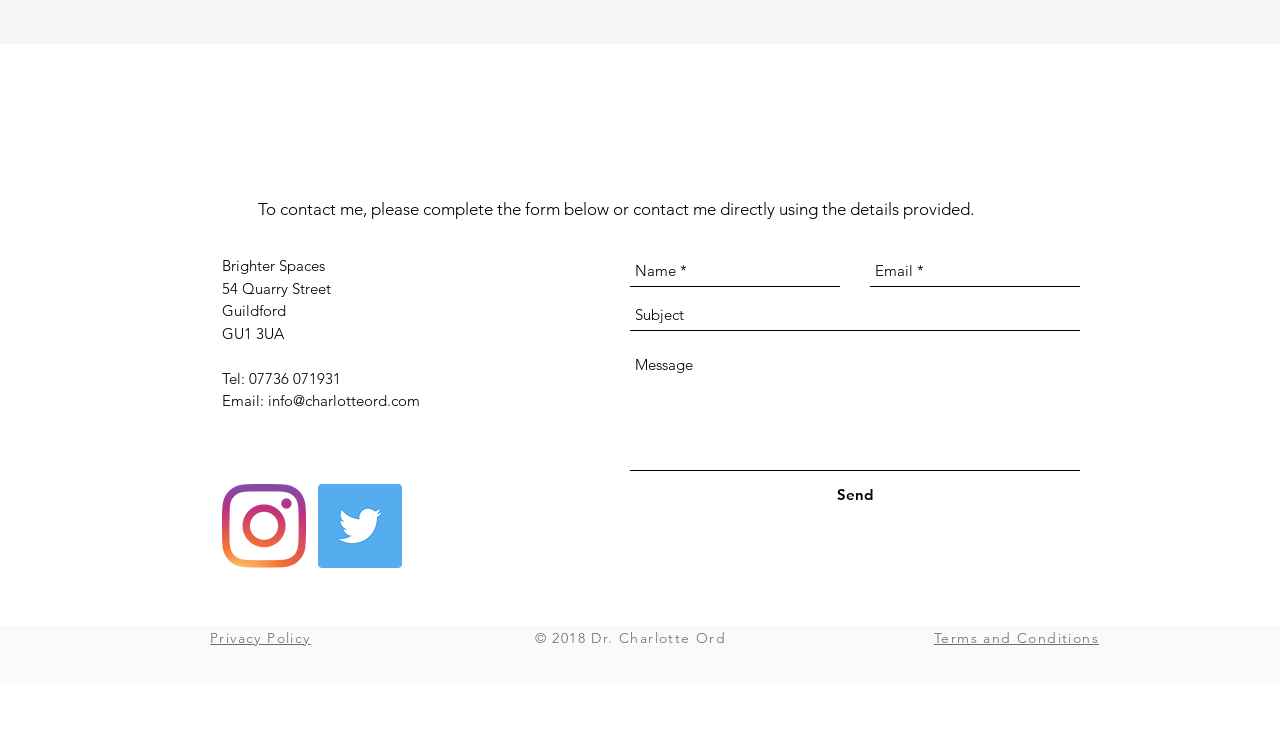Give the bounding box coordinates for this UI element: "Elagolix". The coordinates should be four float numbers between 0 and 1, arranged as [left, top, right, bottom].

None